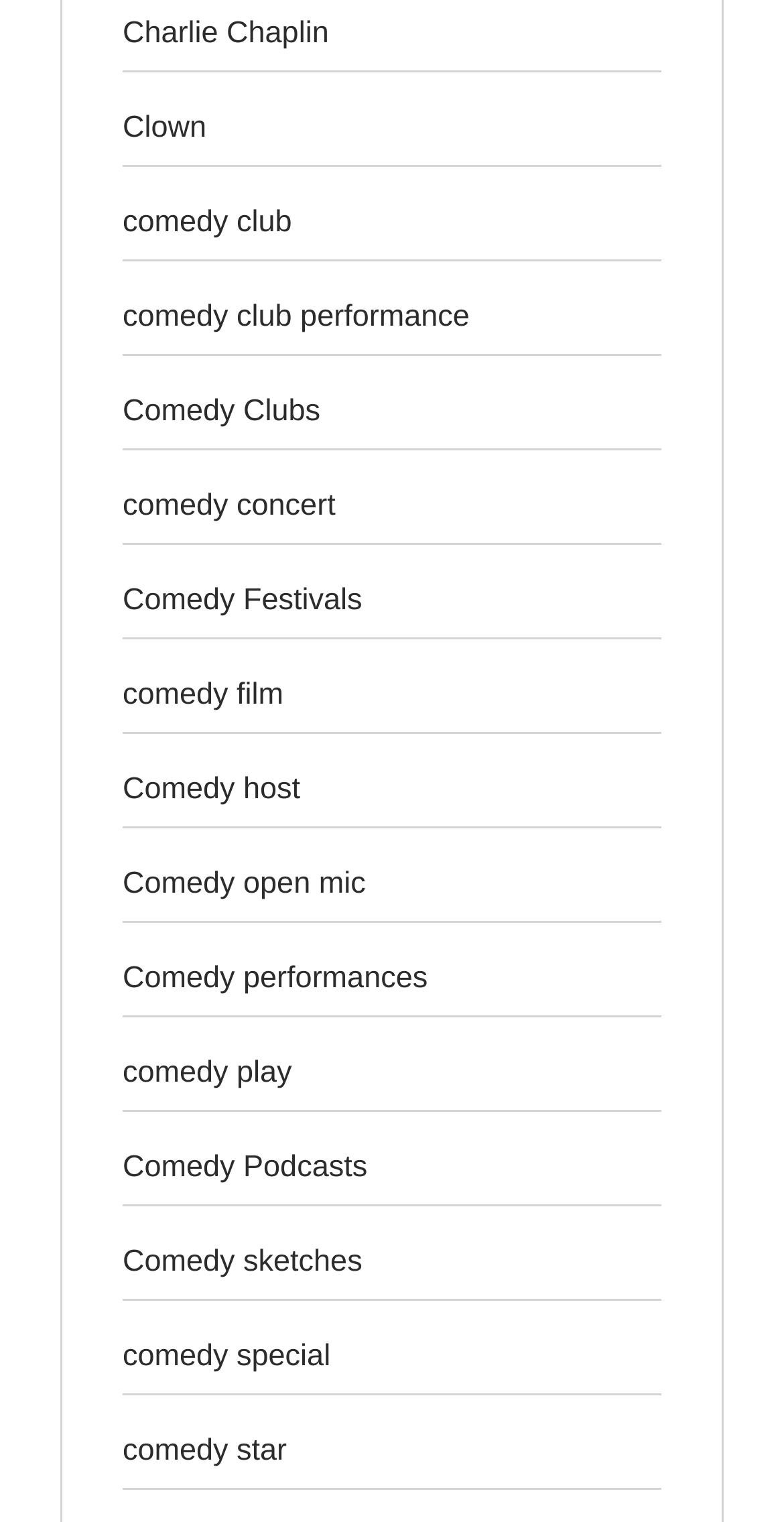Determine the bounding box coordinates of the clickable area required to perform the following instruction: "discover comedy podcasts". The coordinates should be represented as four float numbers between 0 and 1: [left, top, right, bottom].

[0.156, 0.756, 0.469, 0.779]